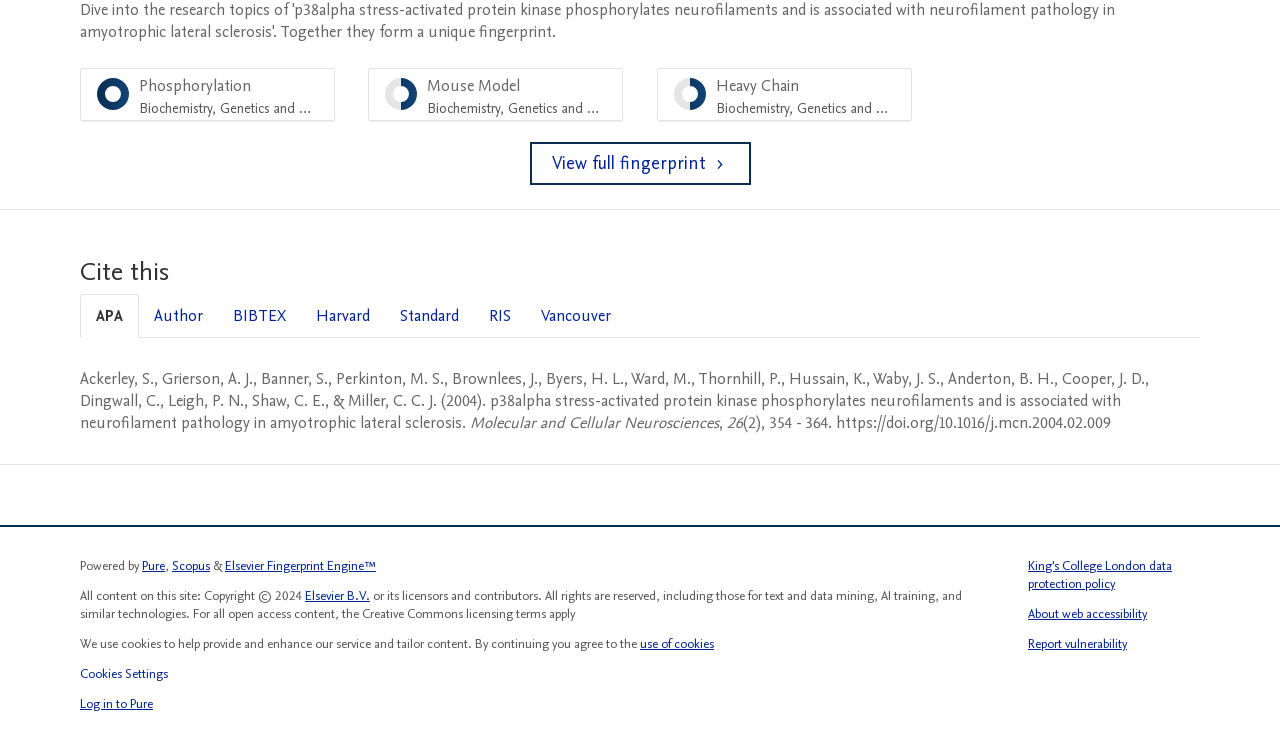How many authors are listed in the citation?
Using the screenshot, give a one-word or short phrase answer.

9